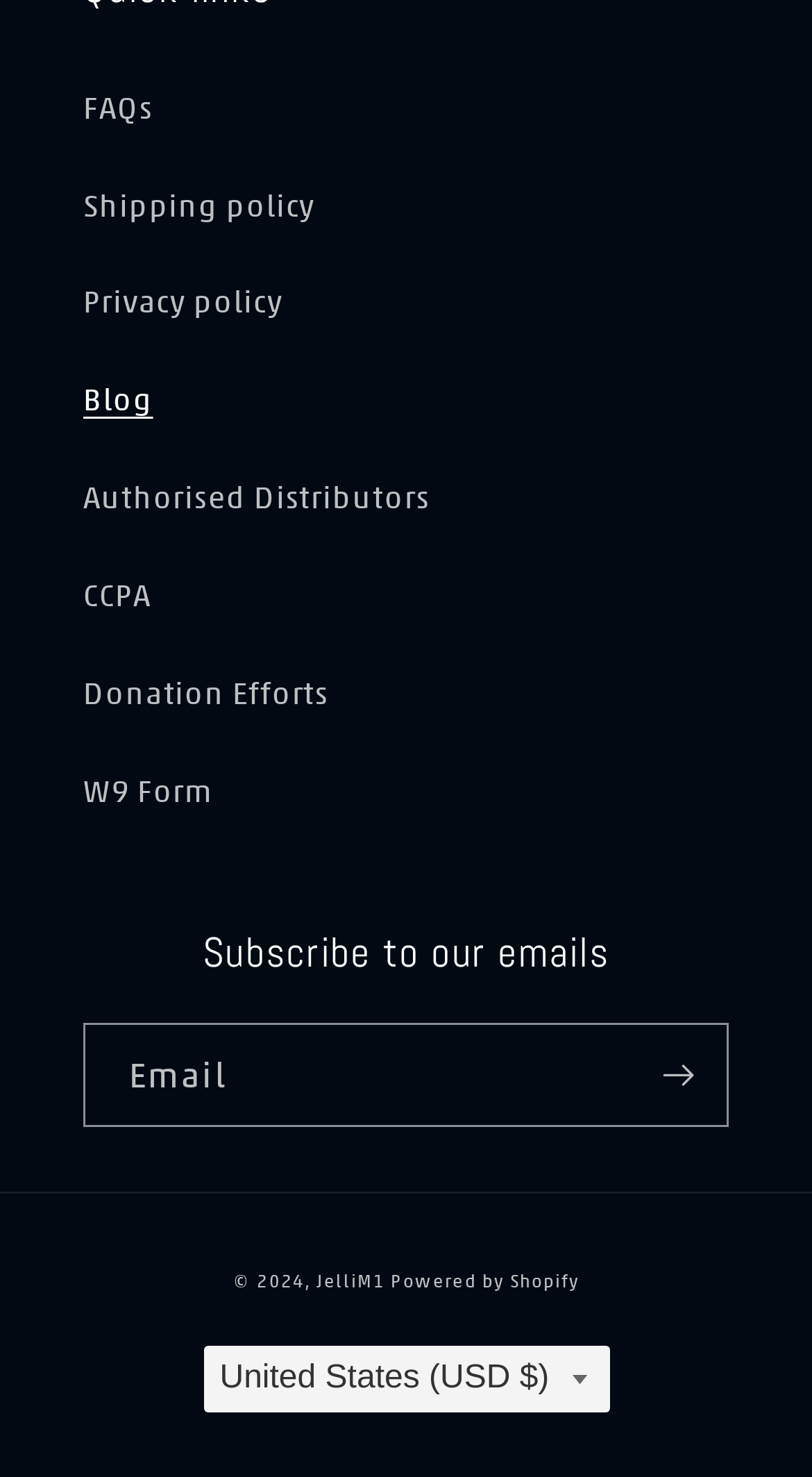Locate the bounding box coordinates of the area that needs to be clicked to fulfill the following instruction: "Visit JelliM1 website". The coordinates should be in the format of four float numbers between 0 and 1, namely [left, top, right, bottom].

[0.389, 0.858, 0.474, 0.875]